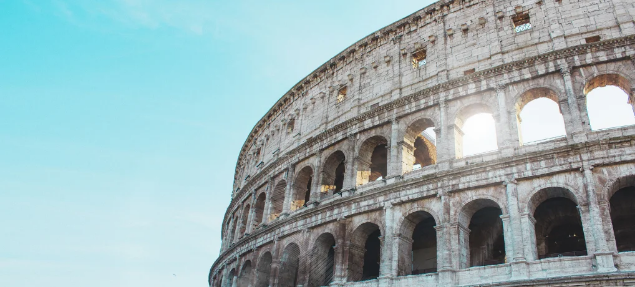What is the source of light in the image?
Answer the question with a detailed and thorough explanation.

The sunlight streams through the arches, creating a dramatic effect and illuminating the historical stonework. This sentence indicates that the source of light in the image is sunlight.